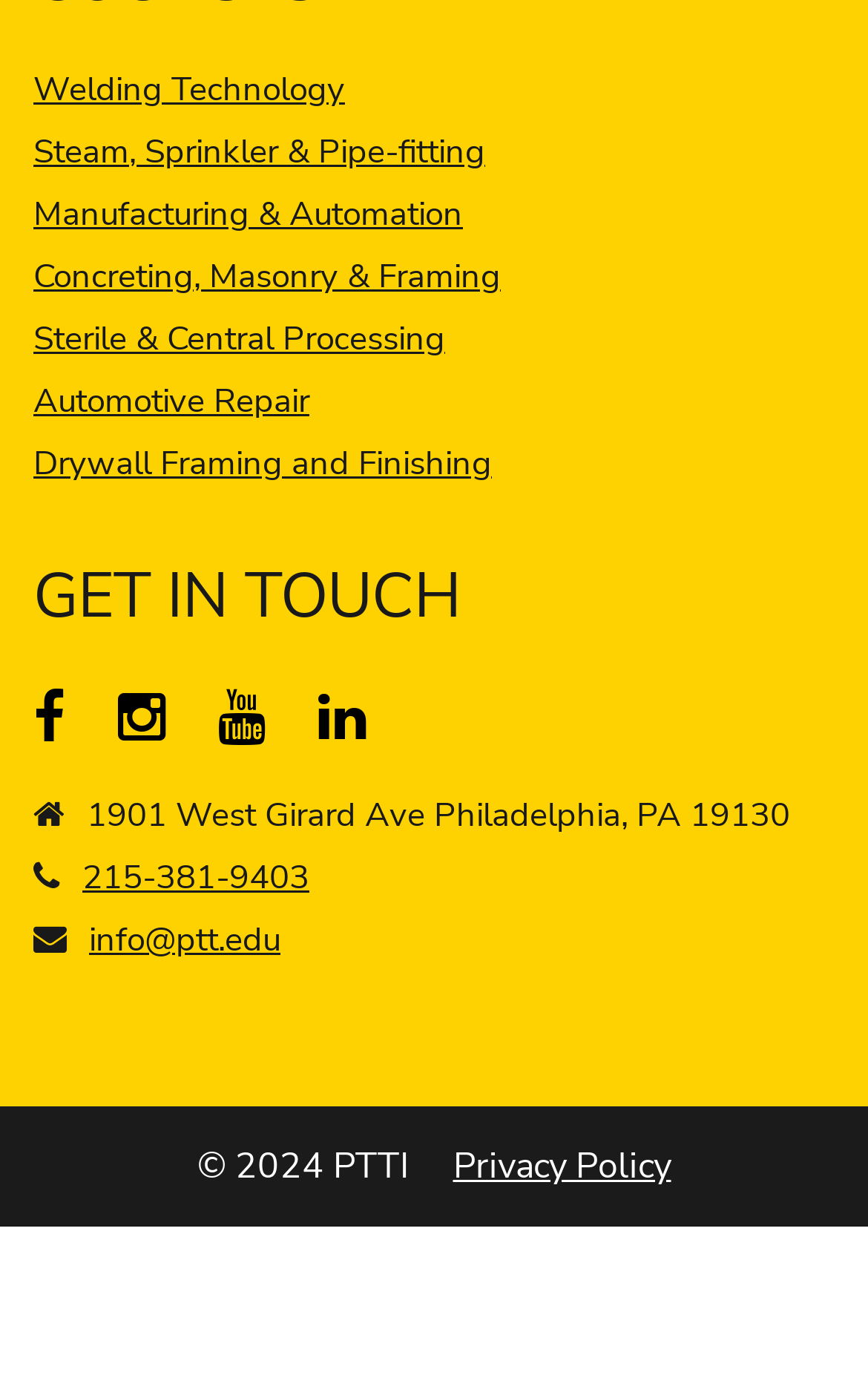Reply to the question below using a single word or brief phrase:
What is the copyright year of PTTI?

2024